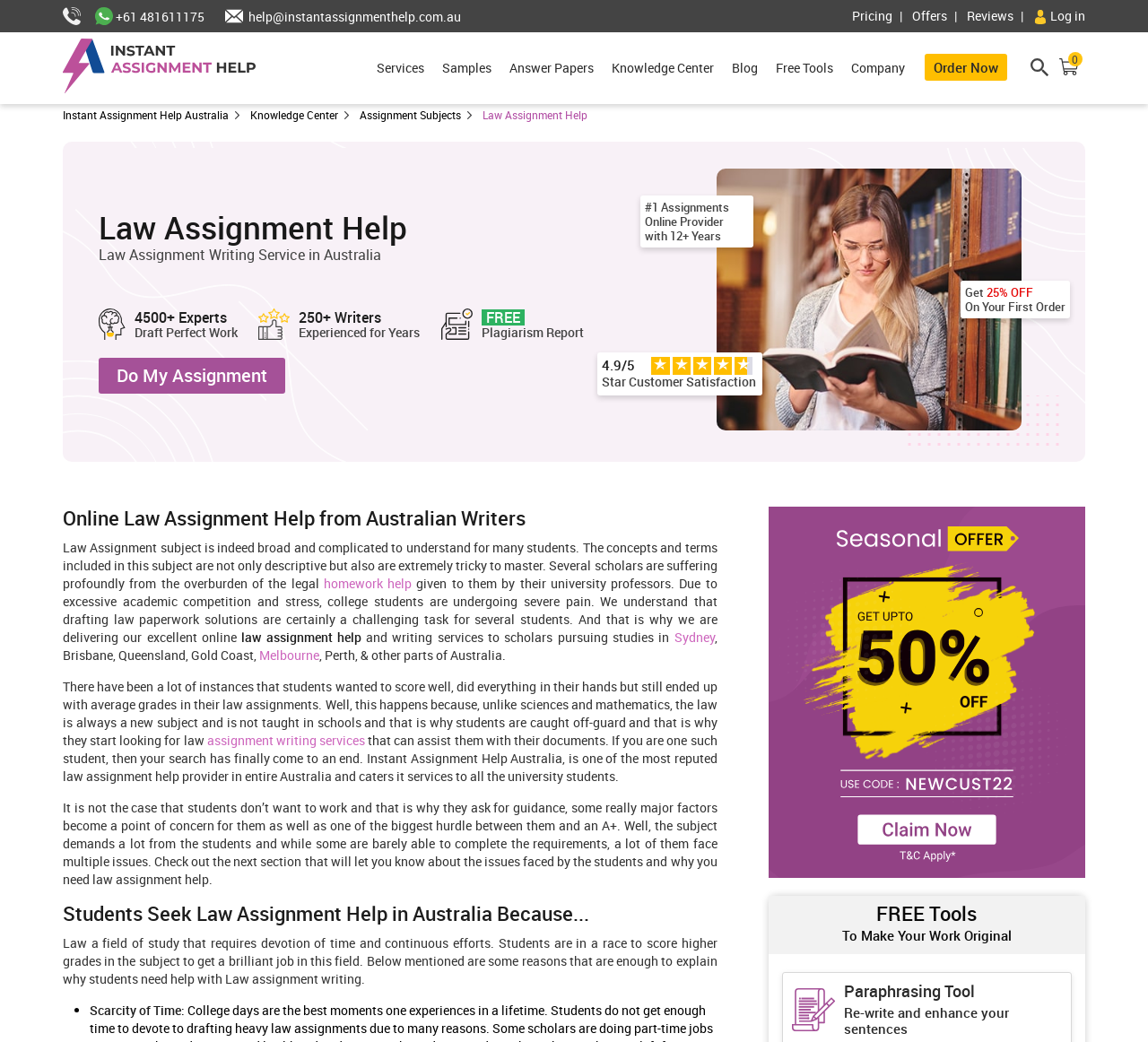Generate the text content of the main heading of the webpage.

Law Assignment Help